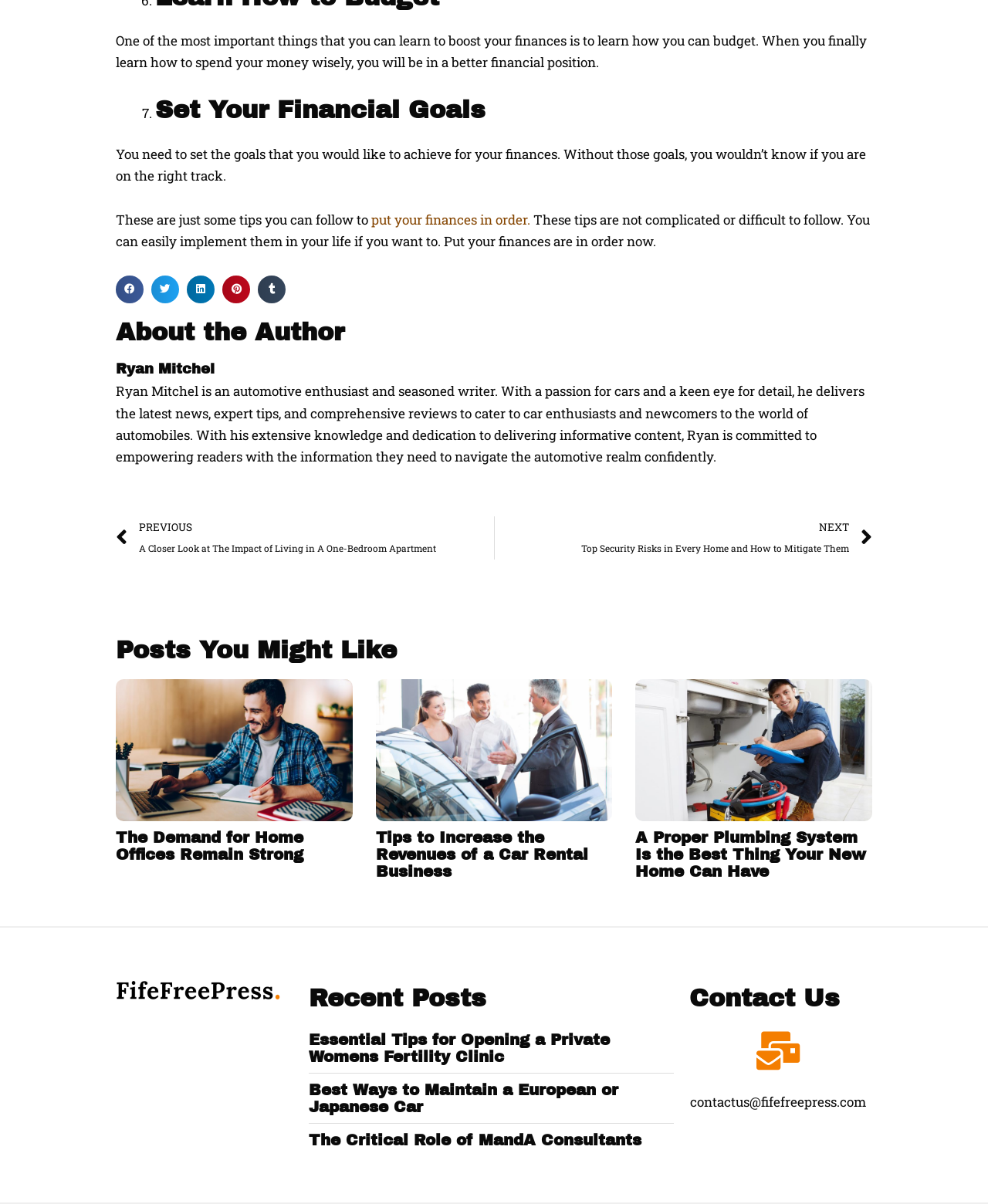Please specify the bounding box coordinates of the region to click in order to perform the following instruction: "Learn more about the author Ryan Mitchel".

[0.117, 0.3, 0.883, 0.313]